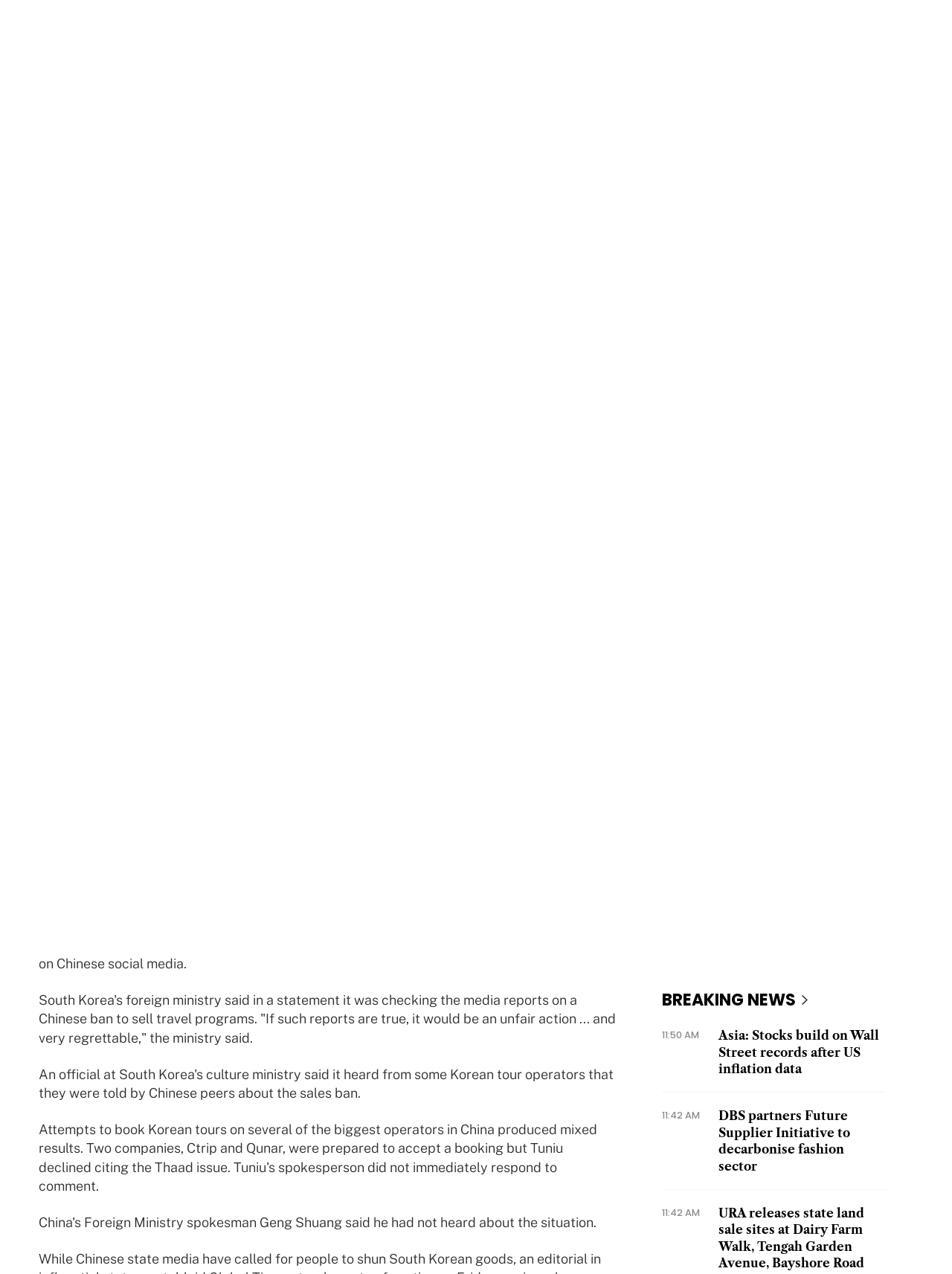Please identify the bounding box coordinates of the region to click in order to complete the given instruction: "Login". The coordinates should be four float numbers between 0 and 1, i.e., [left, top, right, bottom].

[0.839, 0.022, 0.89, 0.044]